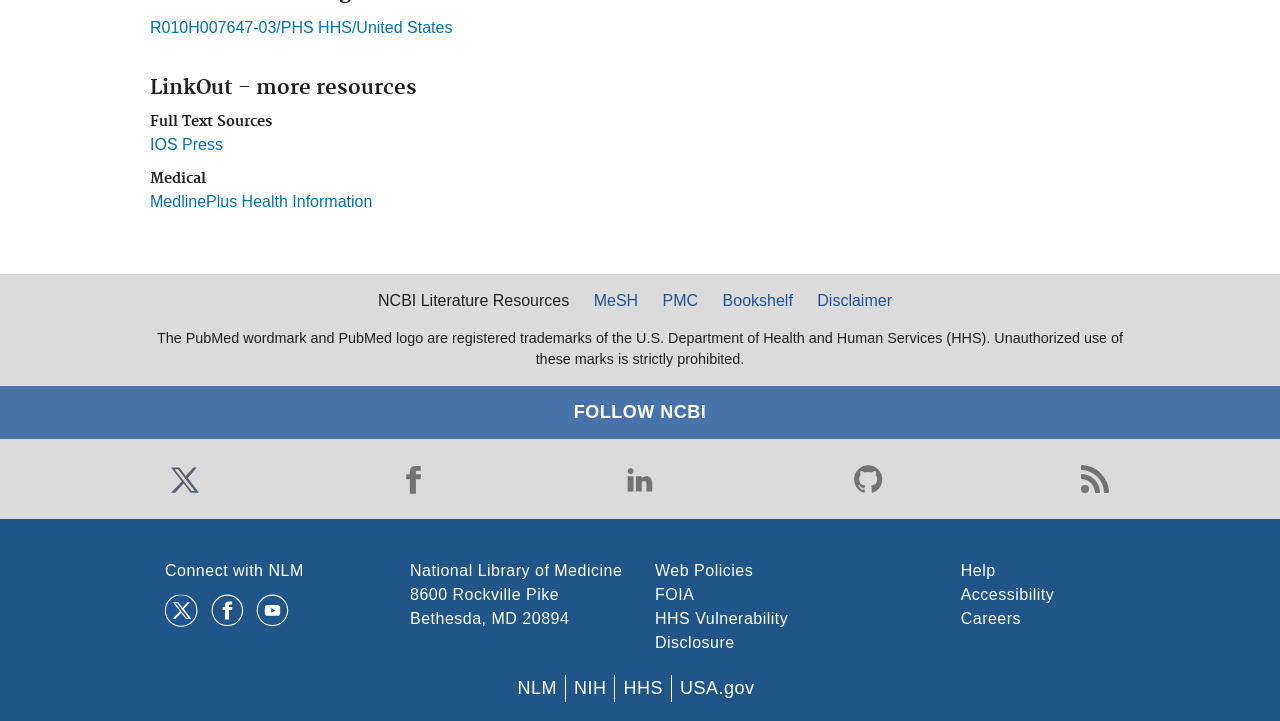Refer to the screenshot and answer the following question in detail:
What is the name of the library?

I found the answer by looking at the text 'National Library of Medicine' located at the bottom of the webpage, which is likely to be the name of the library.